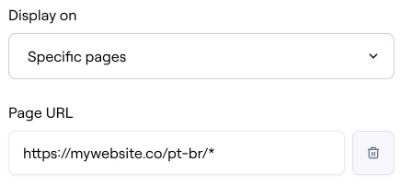What is the default URL in the input field?
Using the image, provide a concise answer in one word or a short phrase.

https://mywebsite.co/pt-br/*